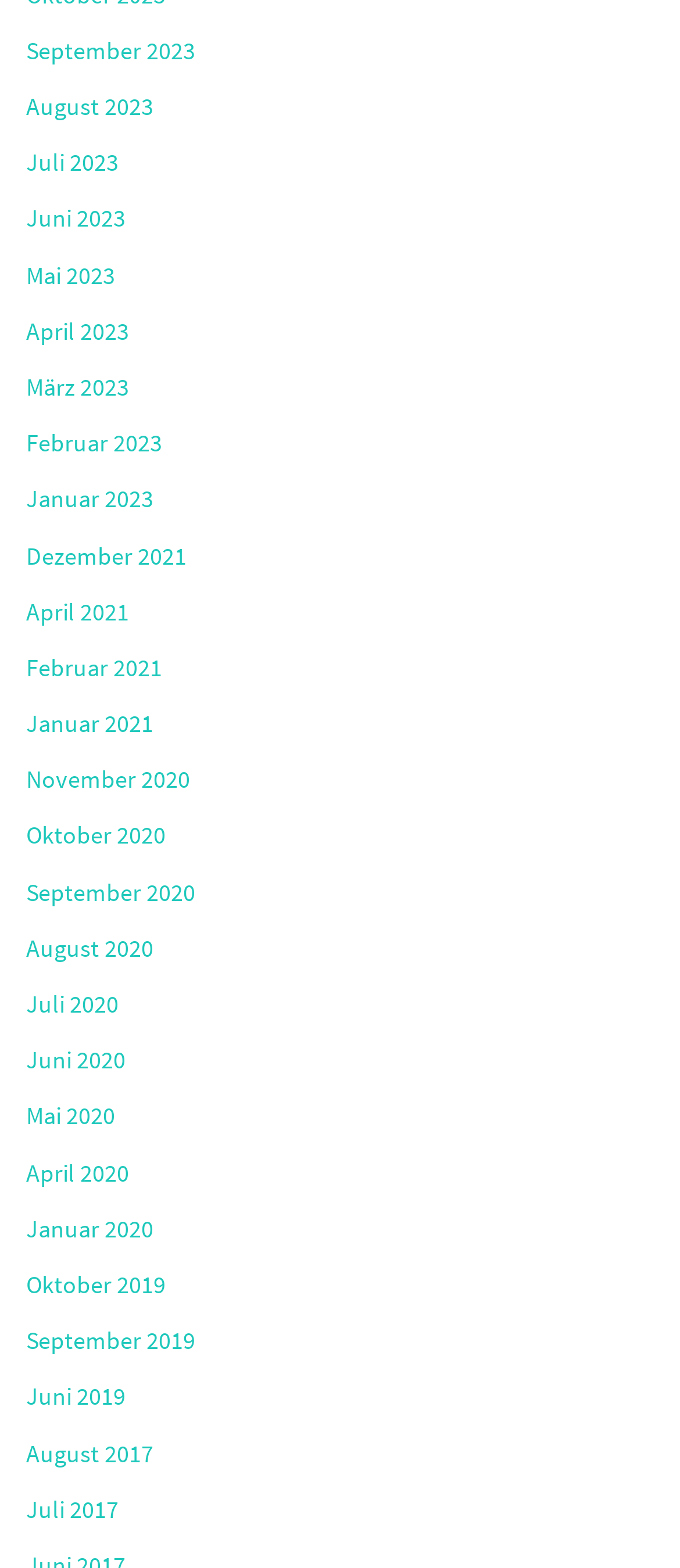Determine the bounding box coordinates for the area that should be clicked to carry out the following instruction: "go to August 2020".

[0.038, 0.594, 0.226, 0.616]